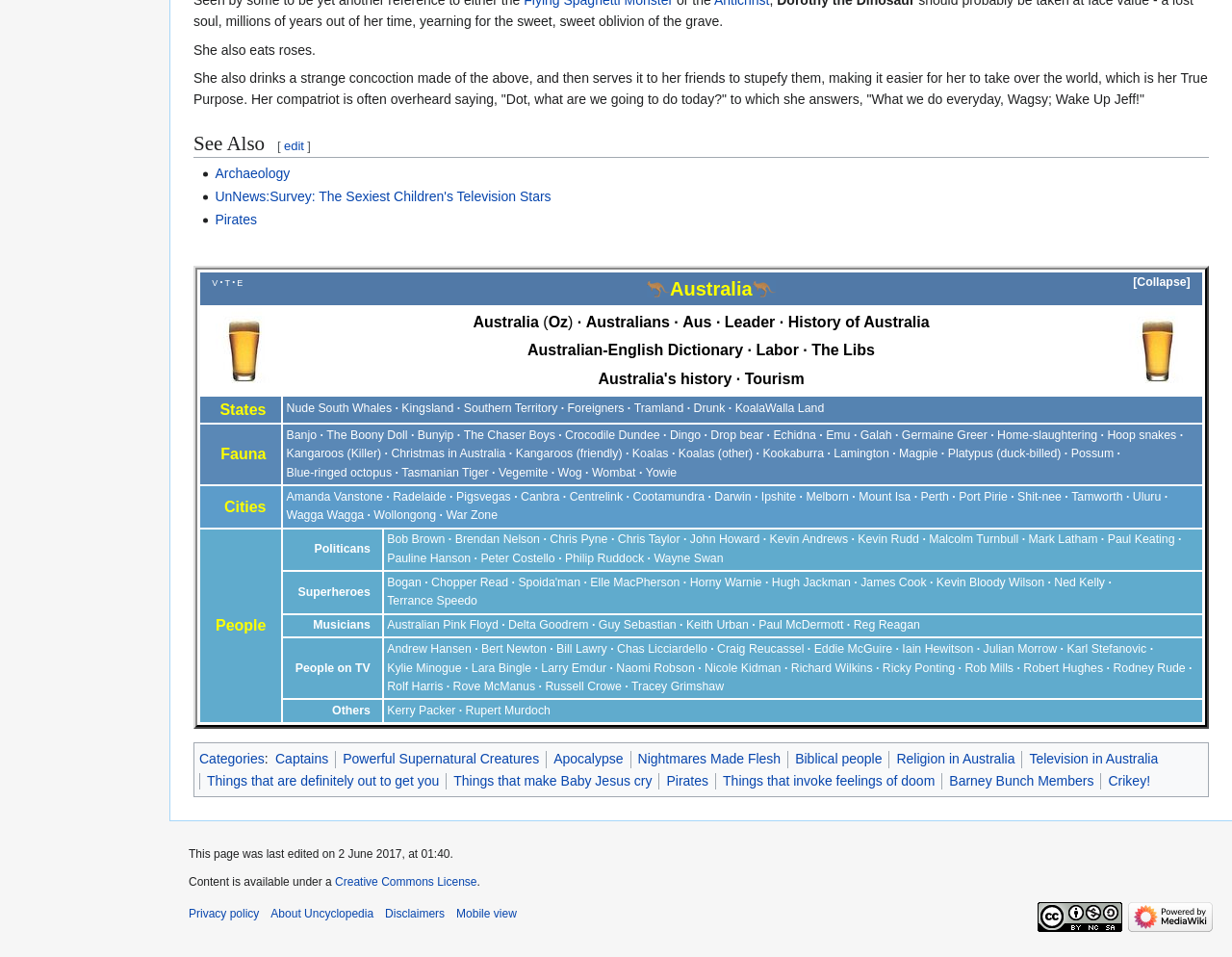Based on what you see in the screenshot, provide a thorough answer to this question: What is the name of the template mentioned in the webpage?

In the table header, I can see a link to a template named 'Roo', which is related to Australia.